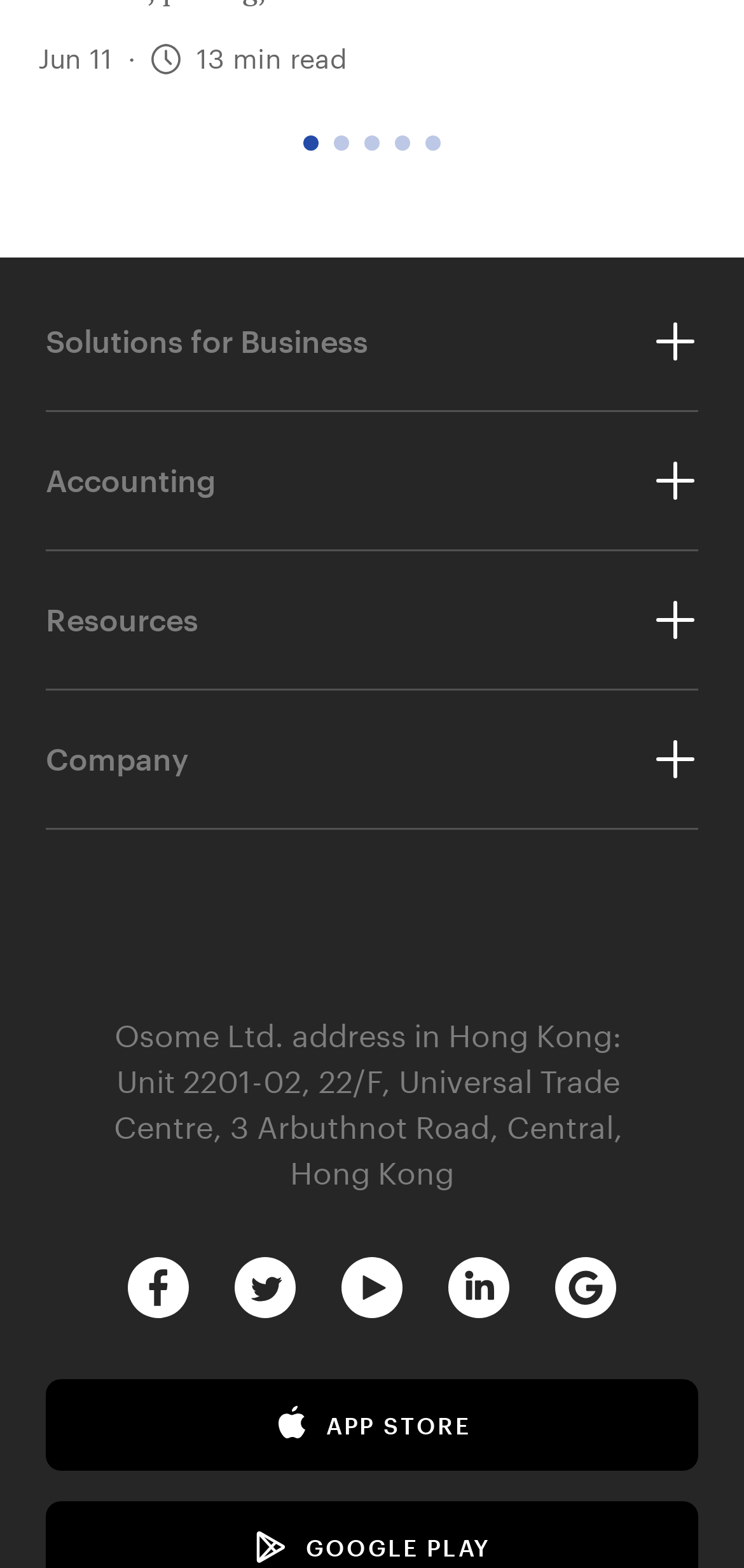Can you find the bounding box coordinates for the element that needs to be clicked to execute this instruction: "go to page 1"? The coordinates should be given as four float numbers between 0 and 1, i.e., [left, top, right, bottom].

[0.397, 0.082, 0.438, 0.101]